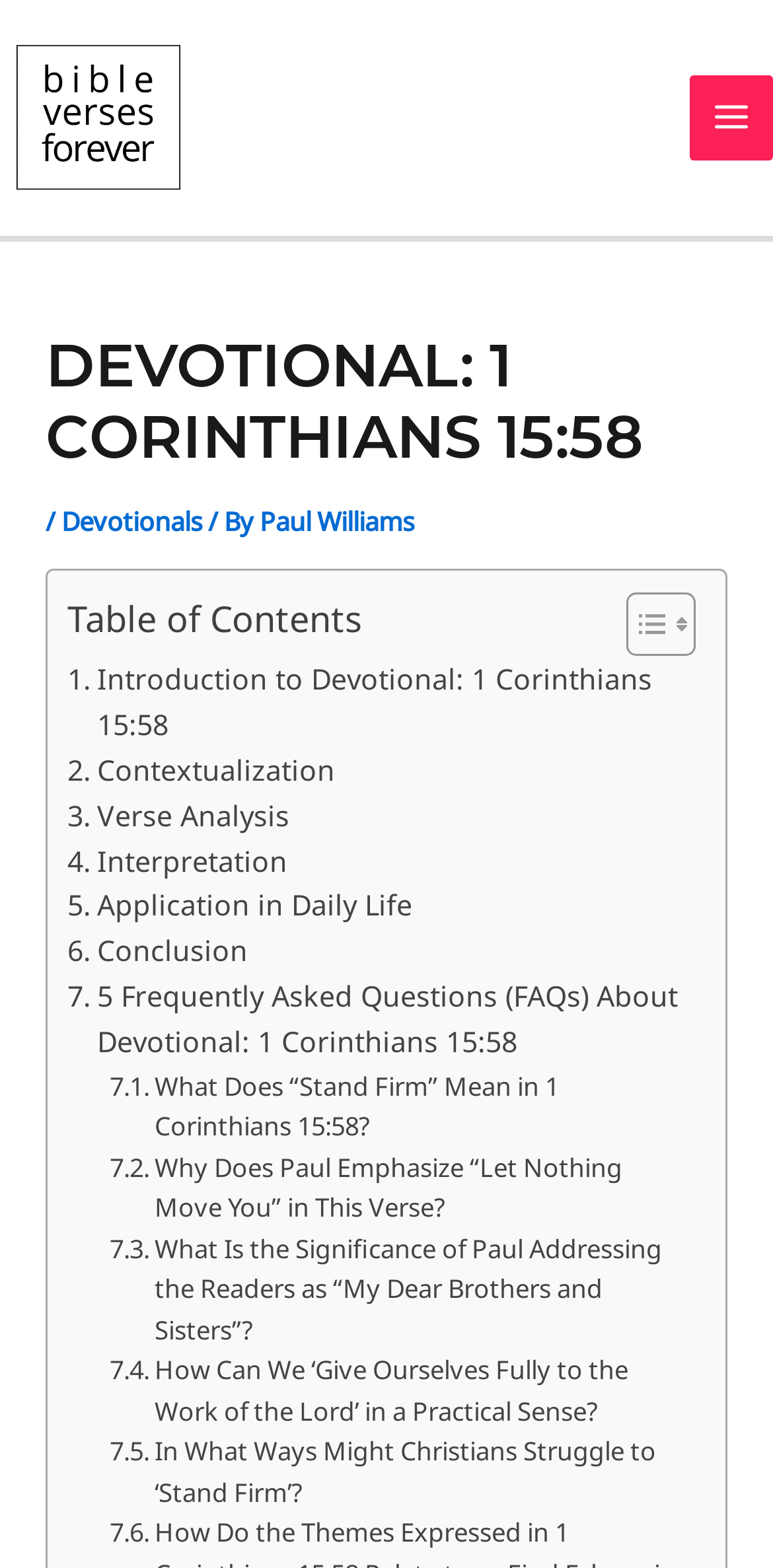How many images are there in the header section?
Refer to the image and give a detailed answer to the query.

I looked at the header section and found two image elements, one with the text 'Bible Verses Forever' and another with no text.